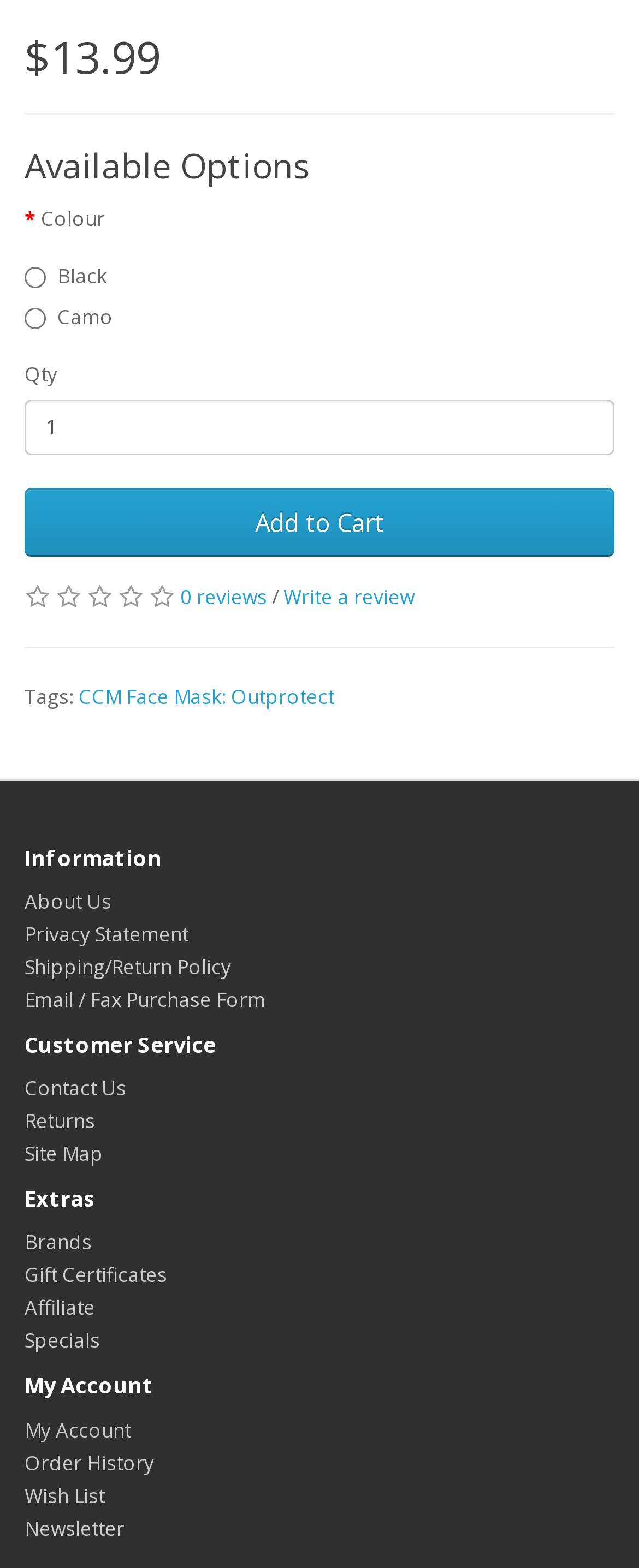Please identify the bounding box coordinates of the clickable region that I should interact with to perform the following instruction: "Add to cart". The coordinates should be expressed as four float numbers between 0 and 1, i.e., [left, top, right, bottom].

[0.038, 0.311, 0.962, 0.355]